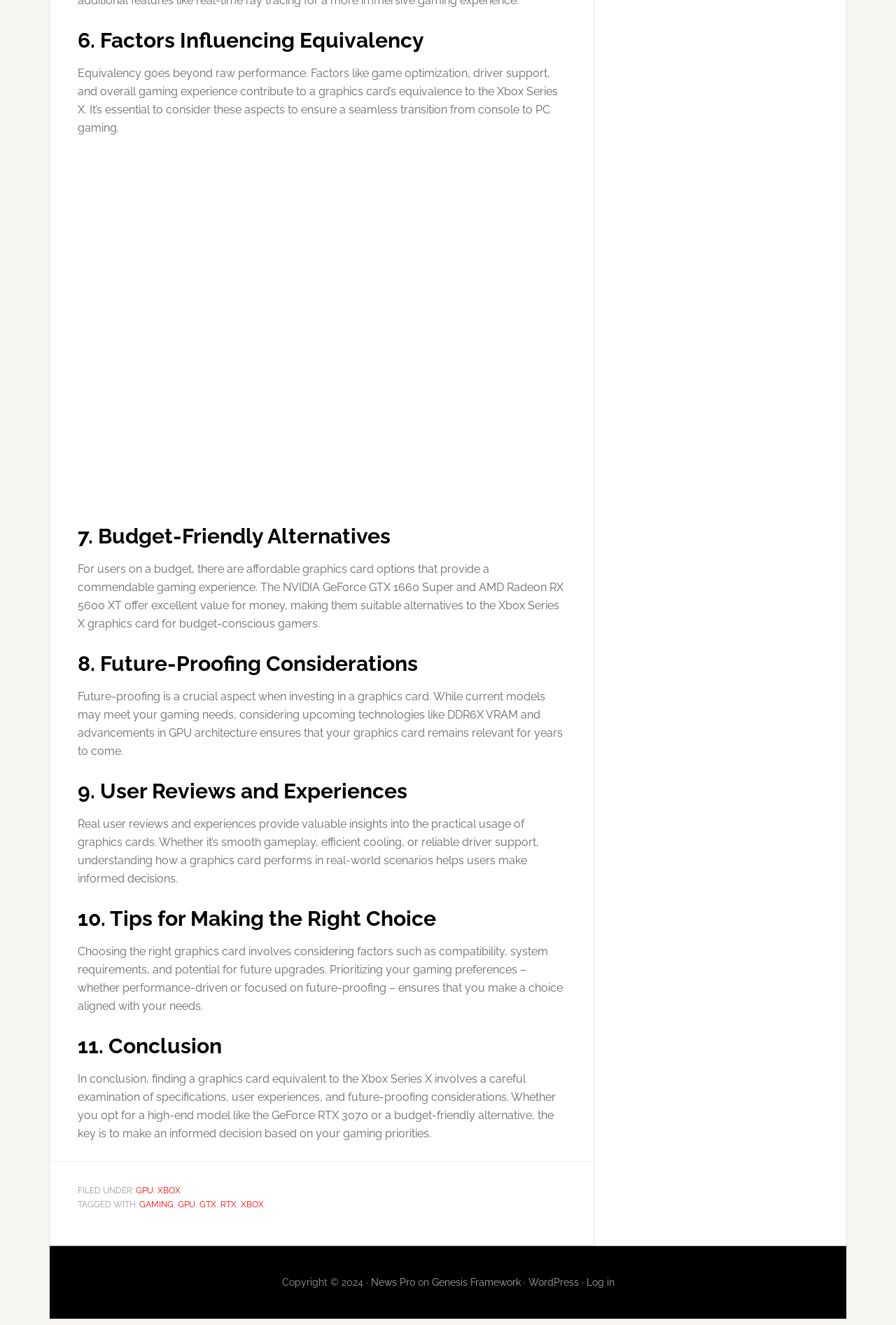Provide the bounding box coordinates for the area that should be clicked to complete the instruction: "Click on the 'News Pro' link".

[0.414, 0.964, 0.463, 0.972]